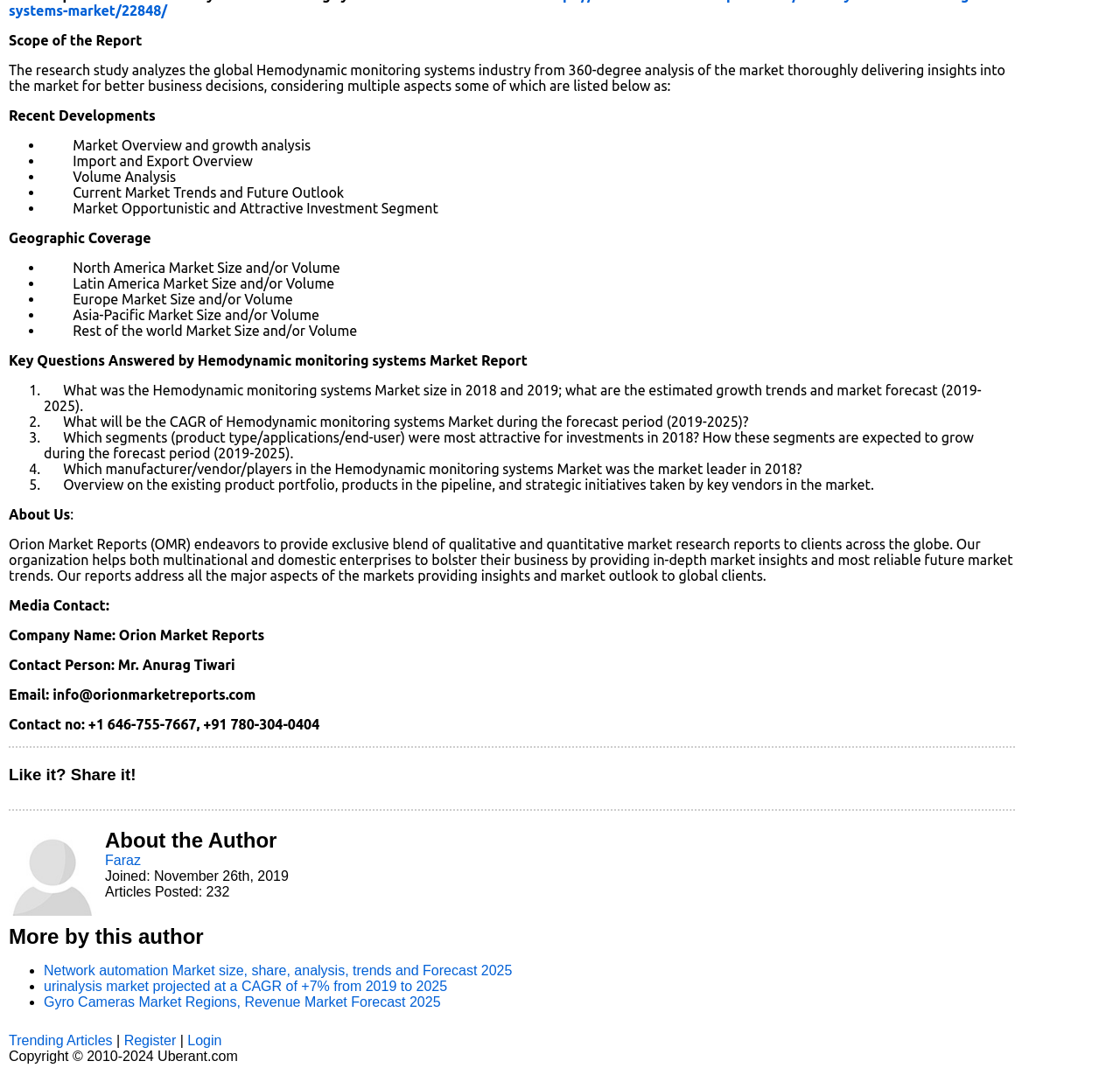Provide the bounding box for the UI element matching this description: "Faraz".

[0.094, 0.793, 0.126, 0.807]